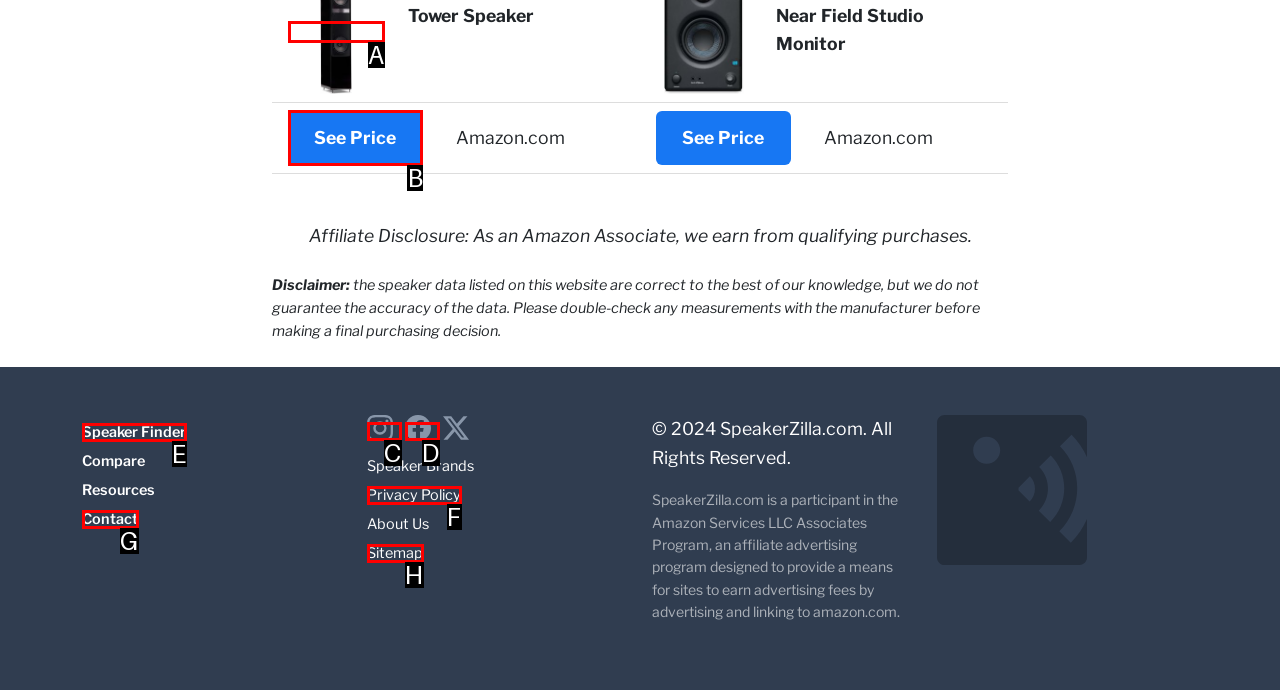Find the HTML element that matches the description provided: alt="MartinLogan Motion 20i Tower Speaker"
Answer using the corresponding option letter.

A